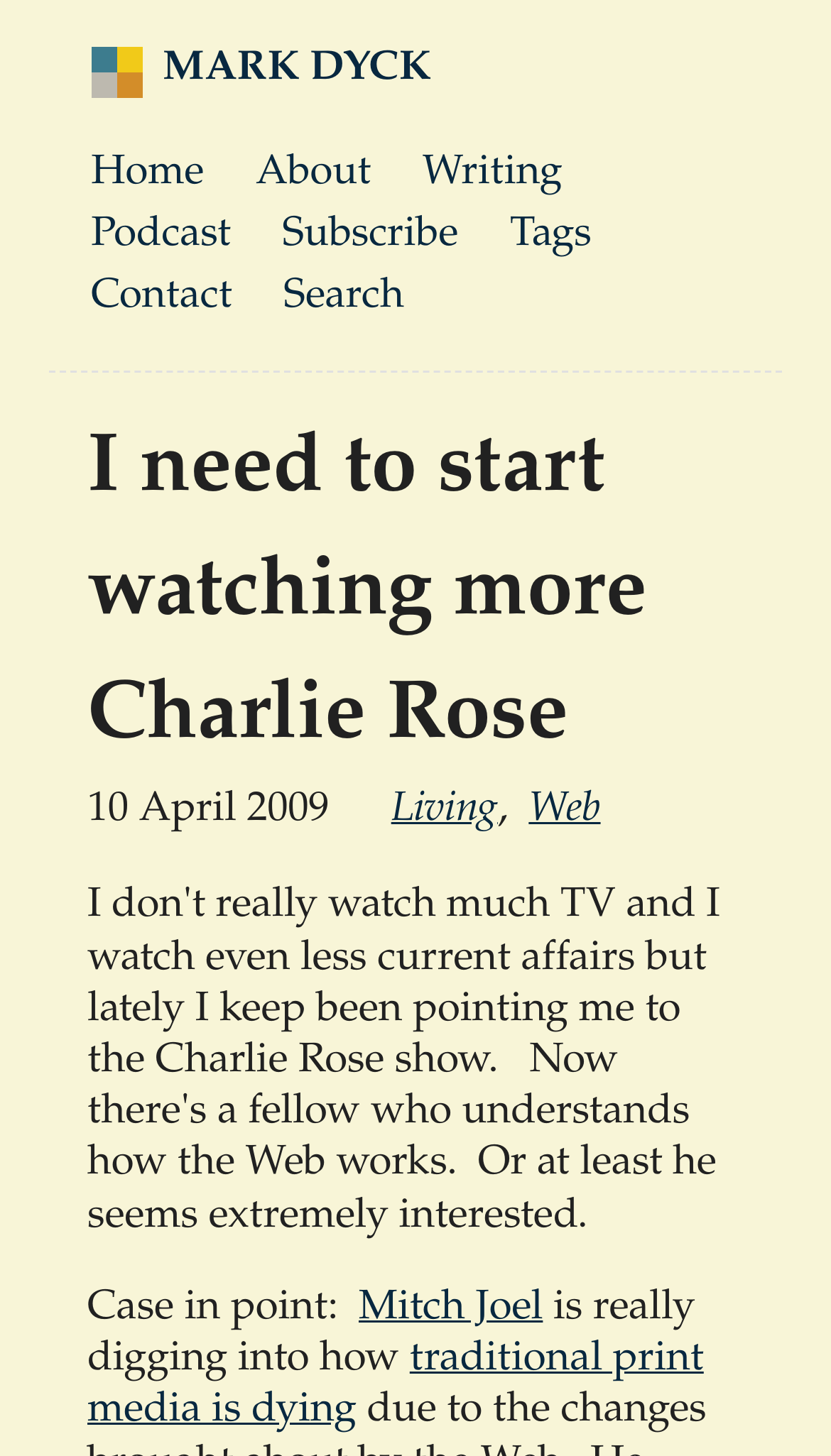Give a concise answer using one word or a phrase to the following question:
Who is mentioned in the blog post?

Mitch Joel